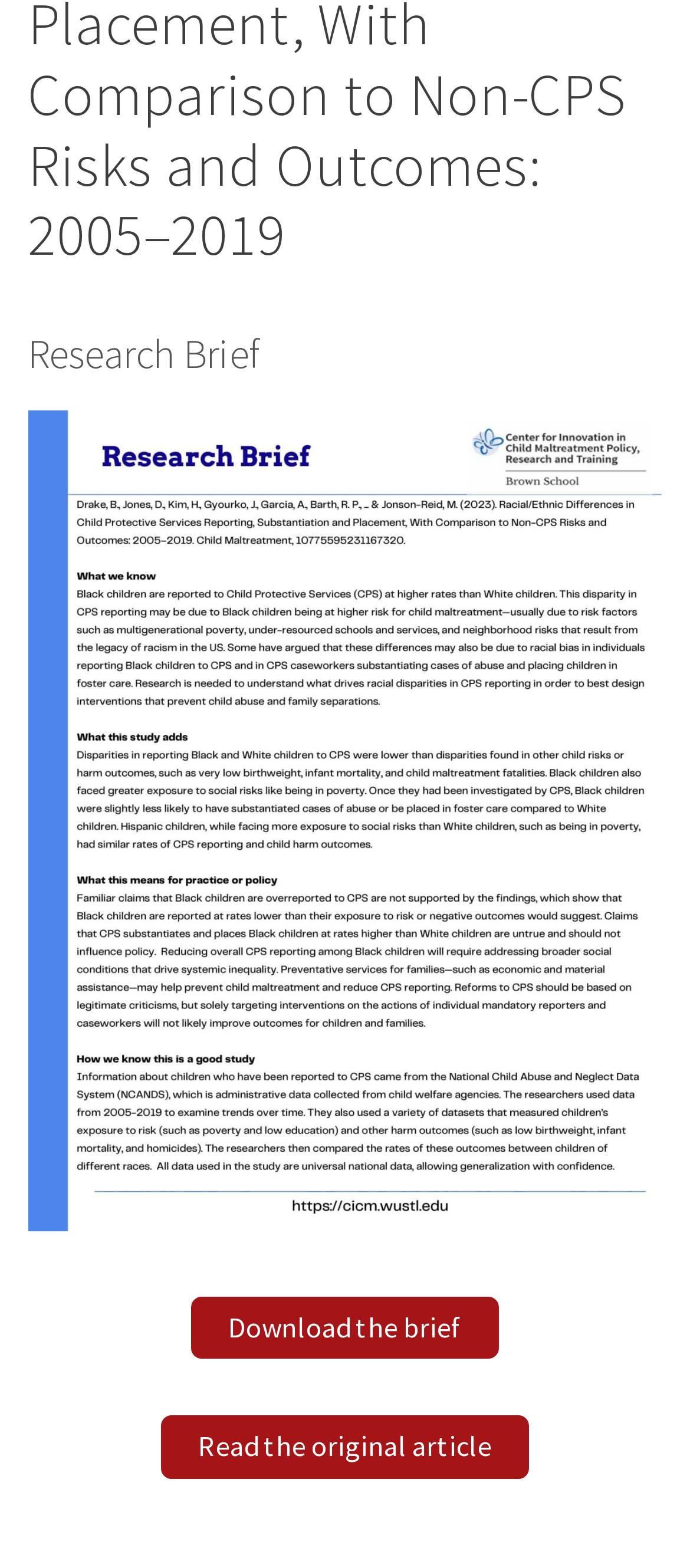Based on the provided description, "Read the original article", find the bounding box of the corresponding UI element in the screenshot.

[0.233, 0.903, 0.767, 0.943]